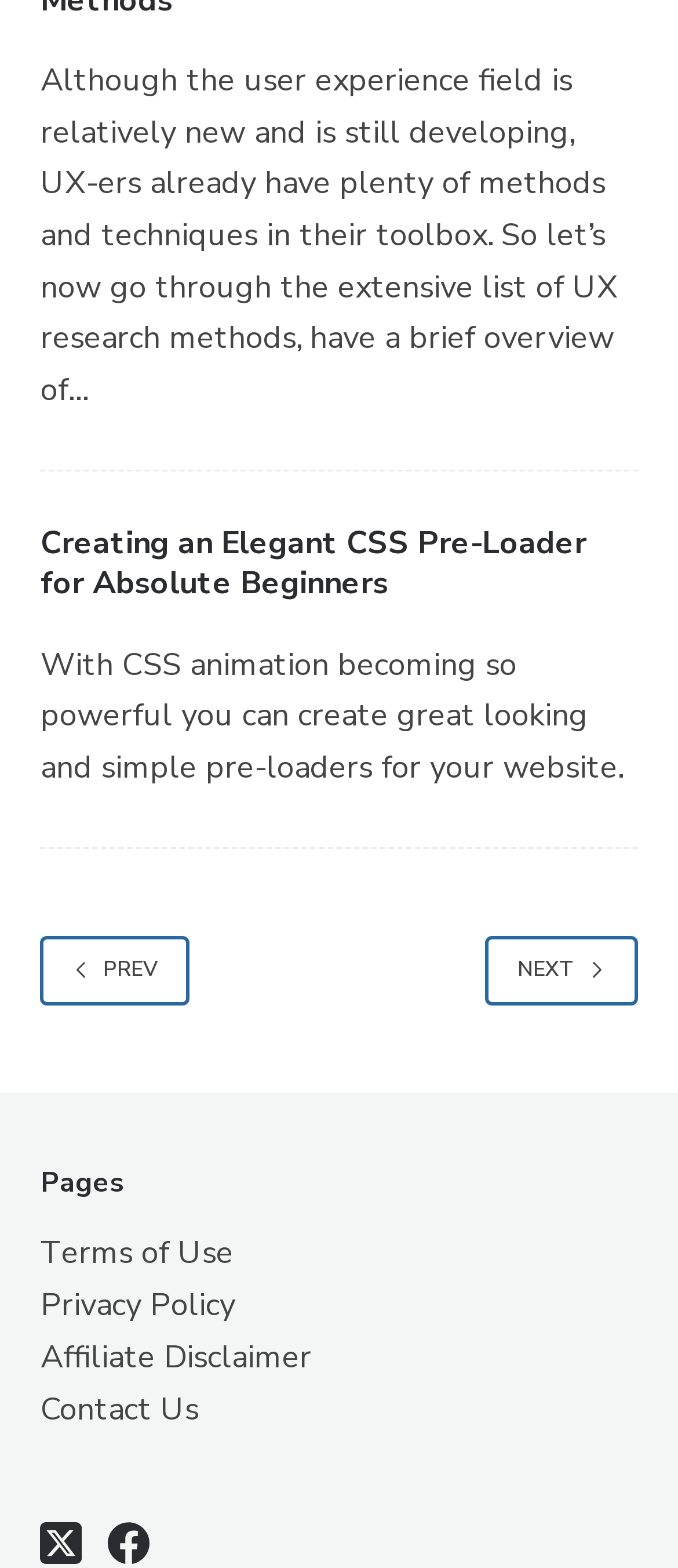Please specify the bounding box coordinates of the clickable section necessary to execute the following command: "Visit the Facebook page".

[0.16, 0.971, 0.222, 0.998]